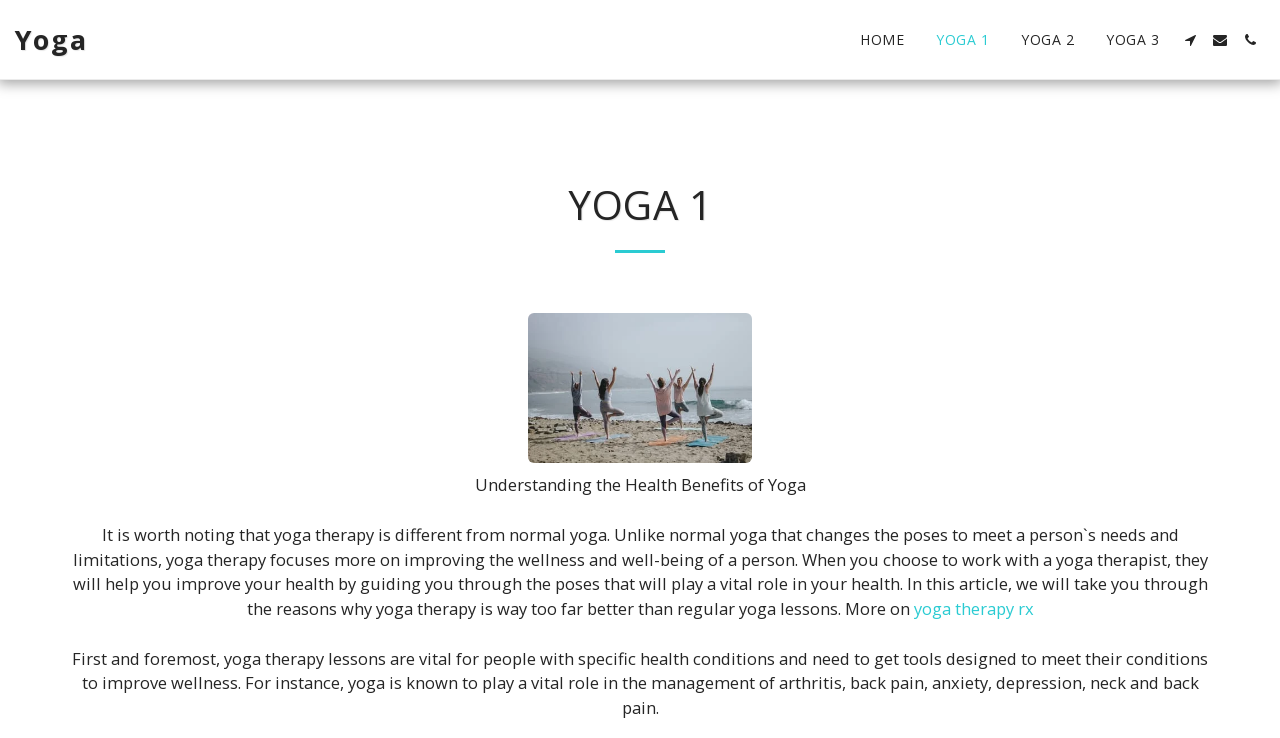Using the element description: "yoga therapy rx", determine the bounding box coordinates. The coordinates should be in the format [left, top, right, bottom], with values between 0 and 1.

[0.714, 0.809, 0.807, 0.84]